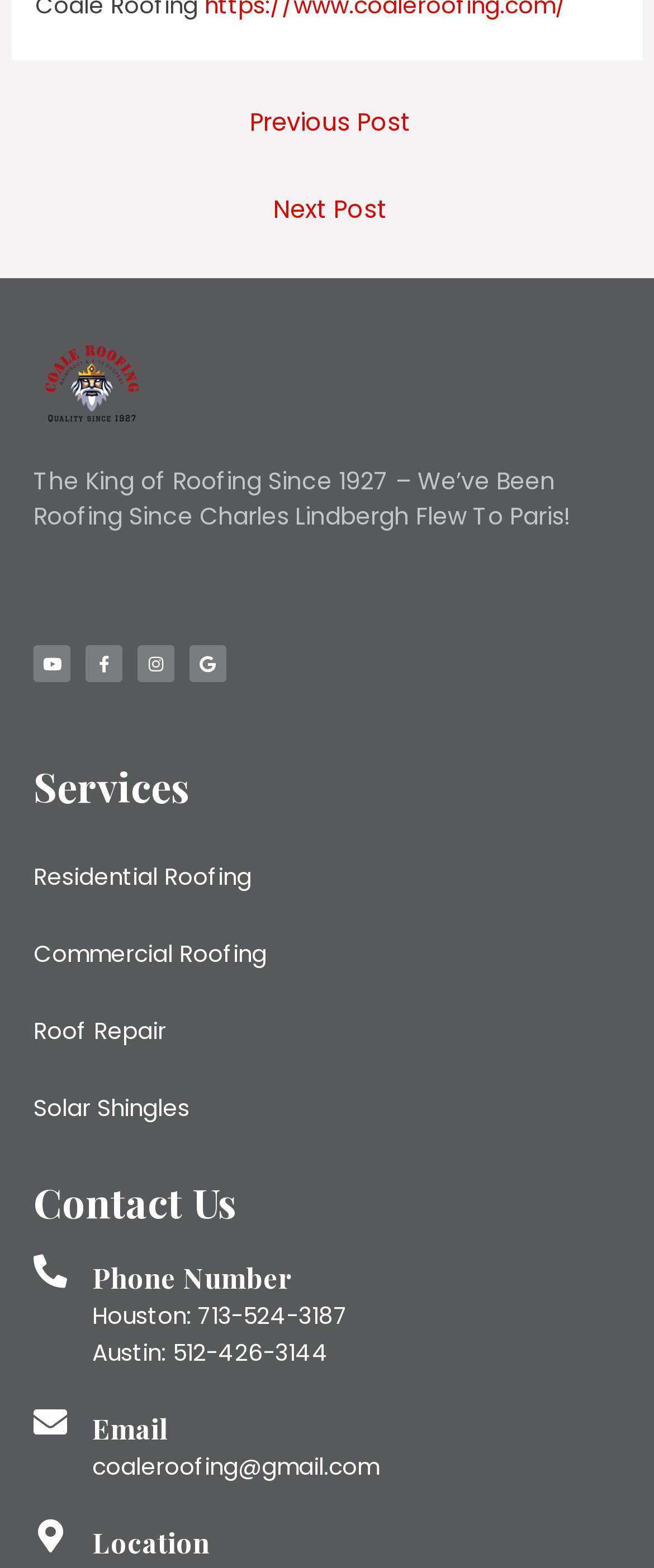Using floating point numbers between 0 and 1, provide the bounding box coordinates in the format (top-left x, top-left y, bottom-right x, bottom-right y). Locate the UI element described here: Residential Roofing

[0.051, 0.535, 0.949, 0.584]